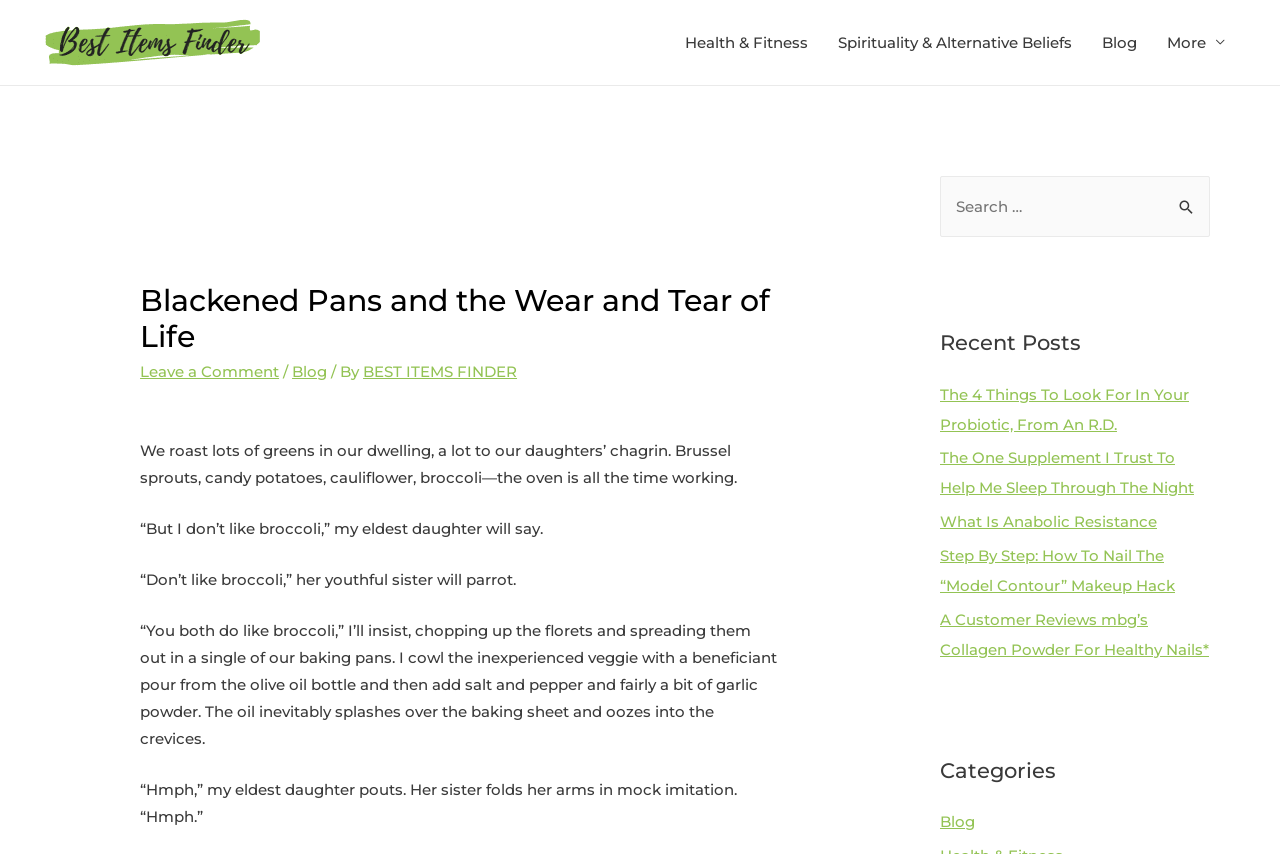Pinpoint the bounding box coordinates of the clickable area needed to execute the instruction: "Search for a specific keyword". The coordinates should be specified as four float numbers between 0 and 1, i.e., [left, top, right, bottom].

[0.91, 0.206, 0.945, 0.254]